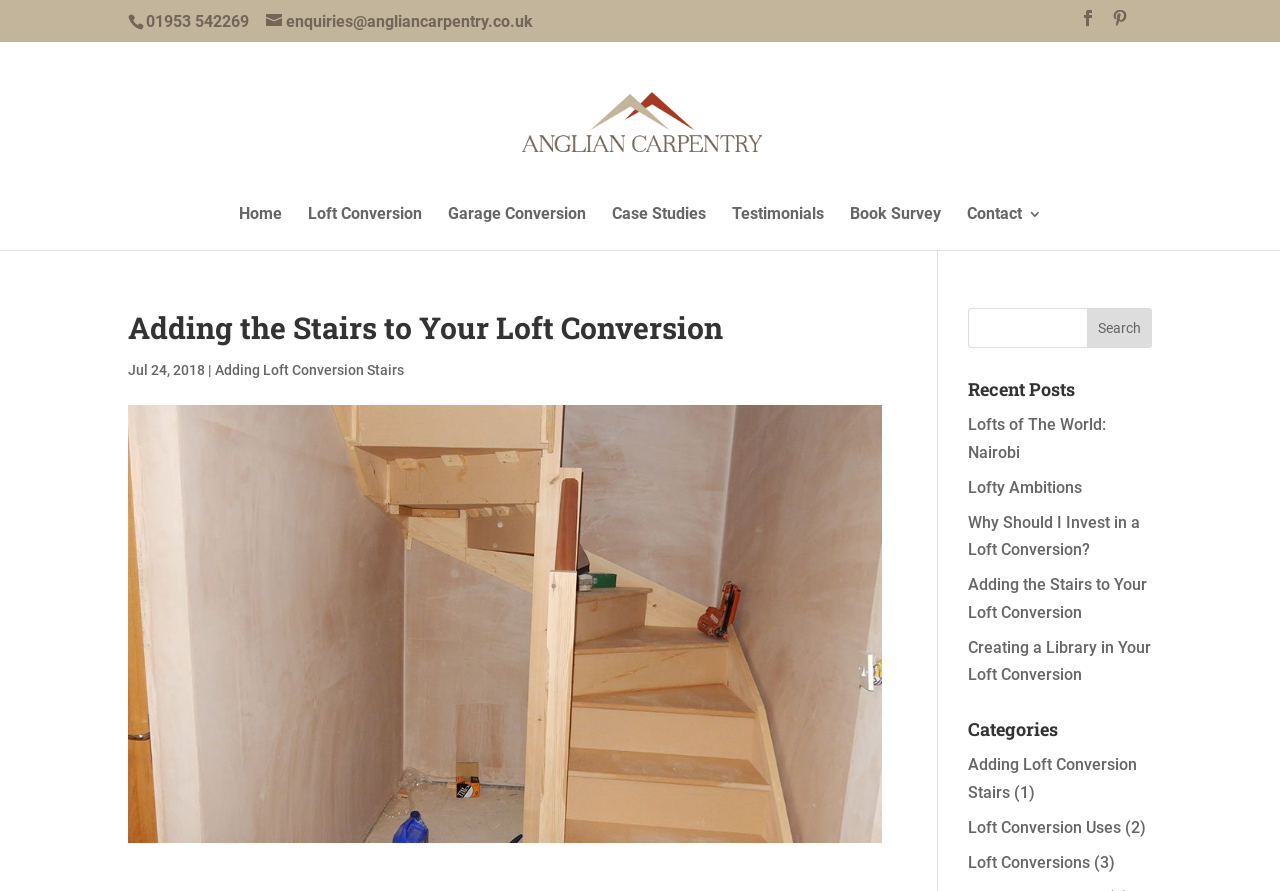Find the bounding box coordinates of the element's region that should be clicked in order to follow the given instruction: "Go to the home page". The coordinates should consist of four float numbers between 0 and 1, i.e., [left, top, right, bottom].

[0.186, 0.232, 0.22, 0.281]